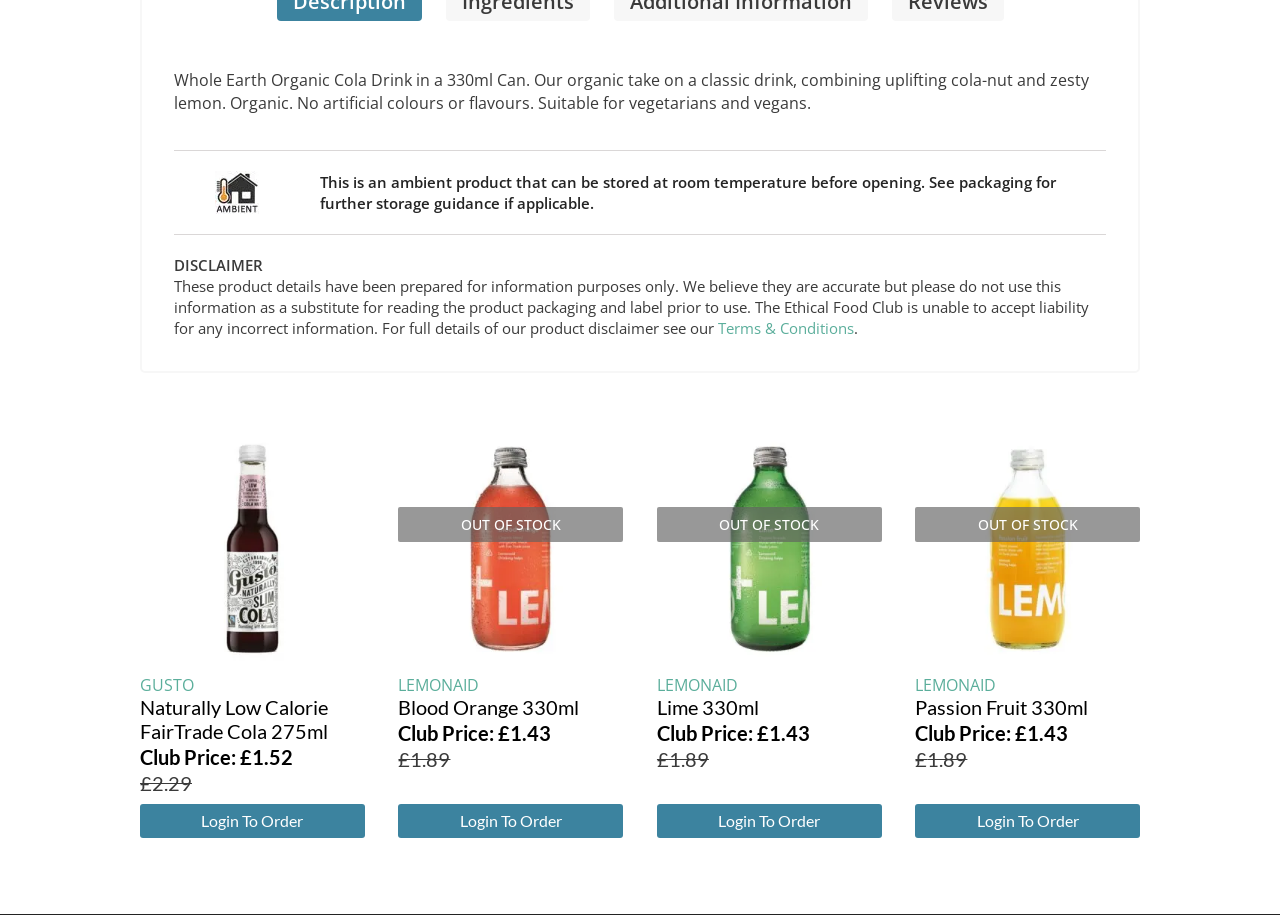What is the flavor of the third product listed?
Analyze the image and deliver a detailed answer to the question.

I found a series of elements associated with the third product listed, including a heading element with the text 'Lime 330ml', which indicates that the flavor of the third product is Lime.